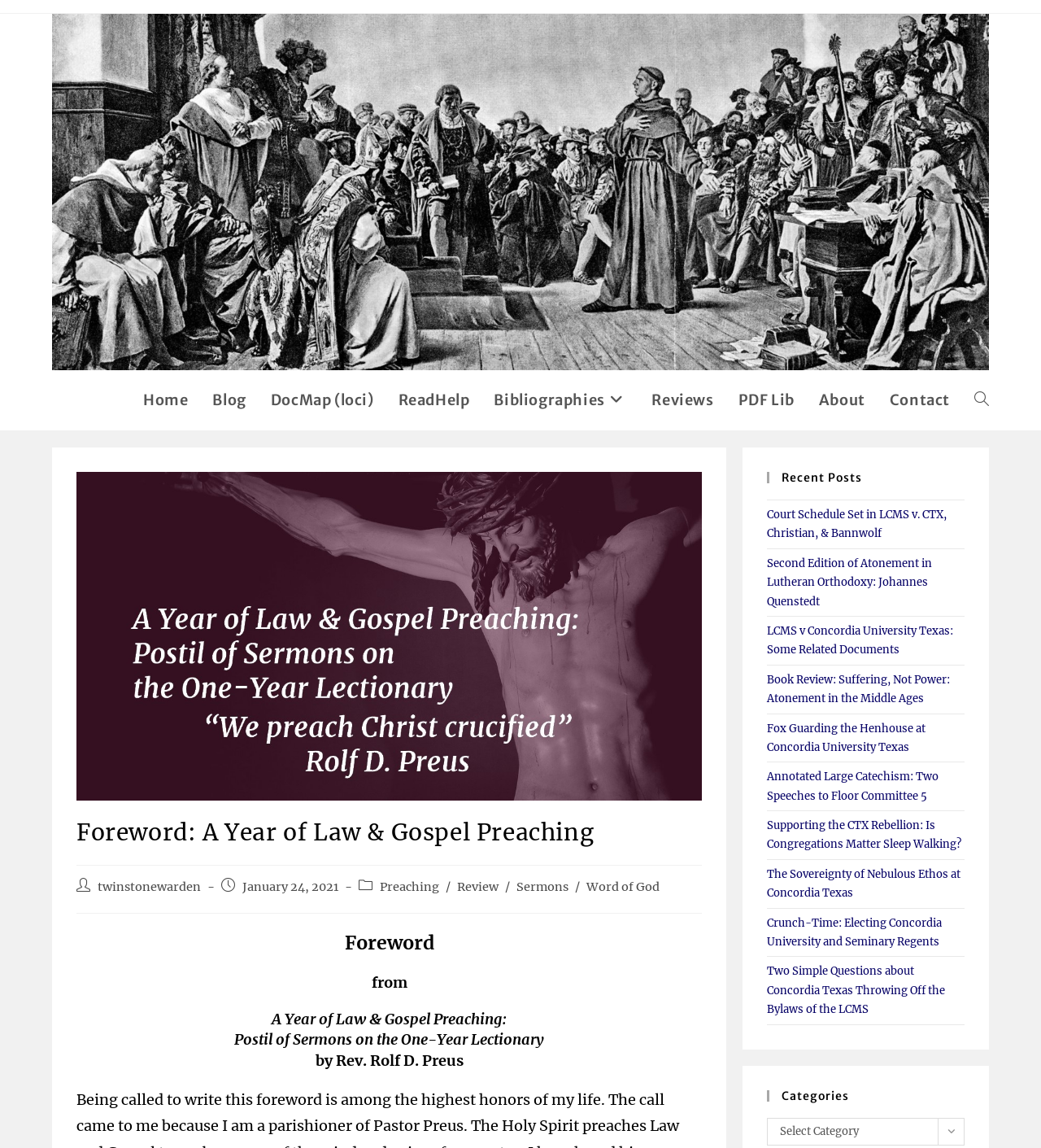Bounding box coordinates are specified in the format (top-left x, top-left y, bottom-right x, bottom-right y). All values are floating point numbers bounded between 0 and 1. Please provide the bounding box coordinate of the region this sentence describes: PDF Lib

[0.697, 0.322, 0.775, 0.375]